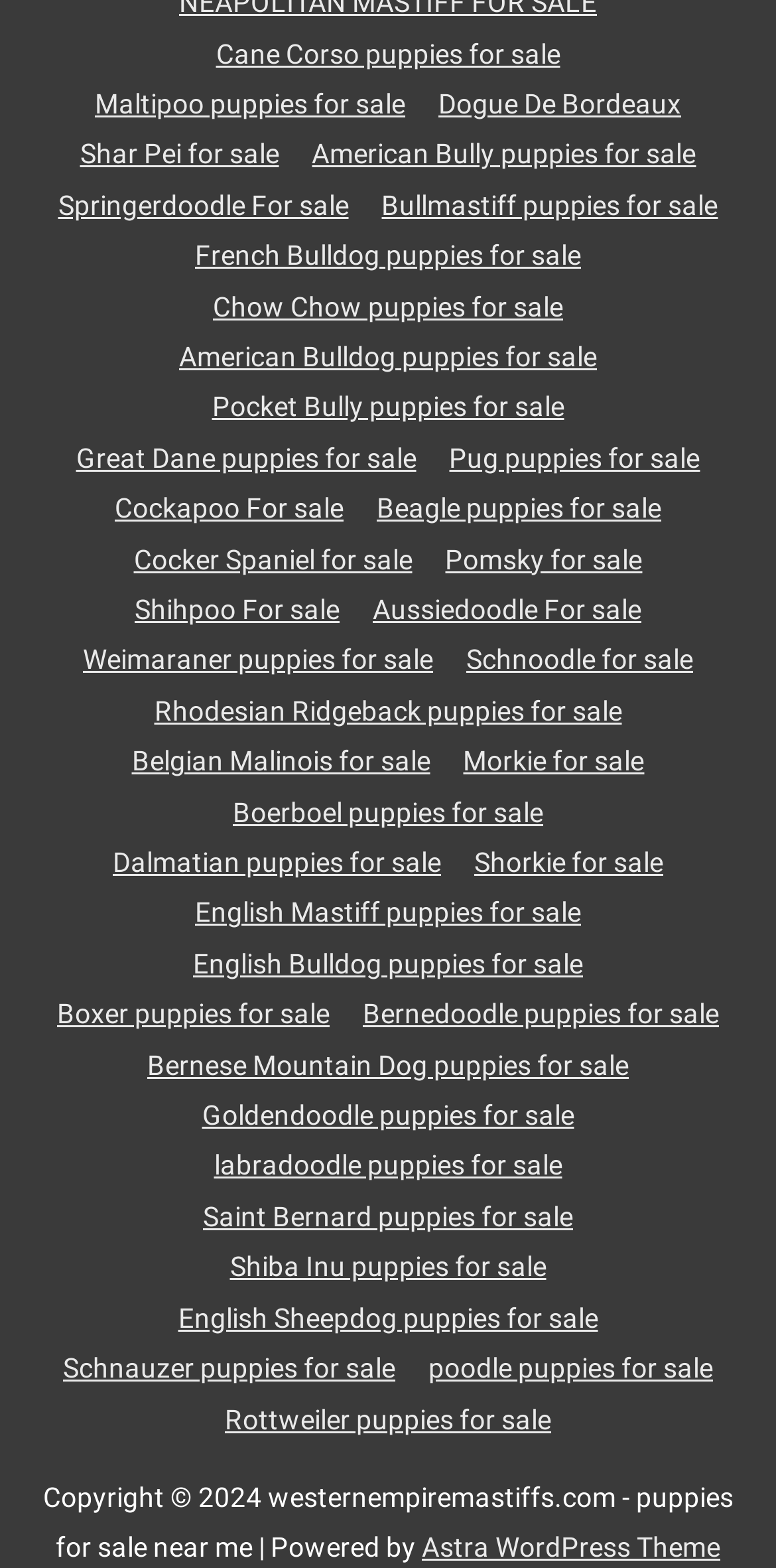Identify the bounding box coordinates necessary to click and complete the given instruction: "Explore American Bulldog puppies for sale".

[0.385, 0.088, 0.915, 0.108]